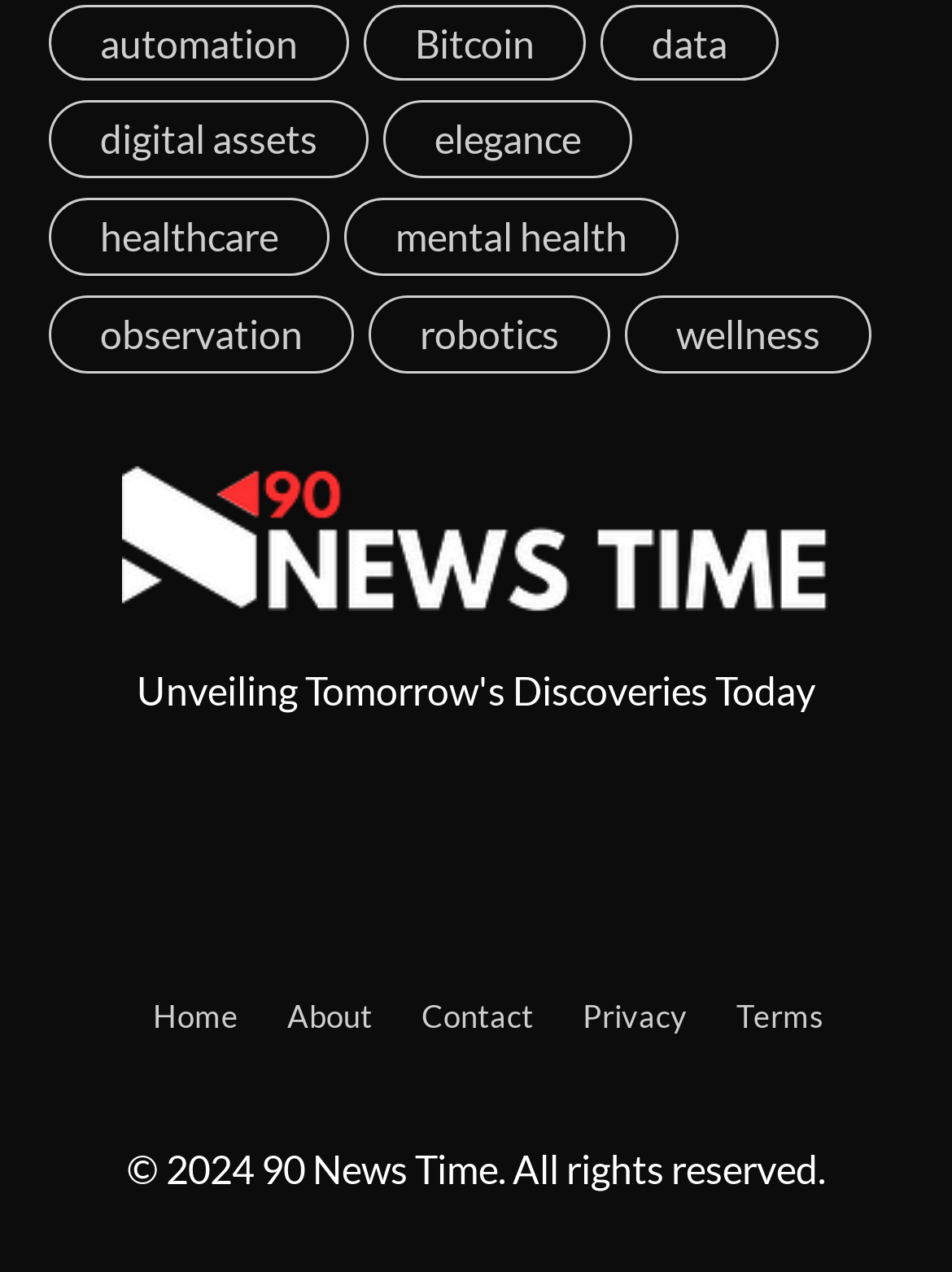Provide a brief response to the question below using one word or phrase:
What is the copyright year mentioned in the footer?

2024